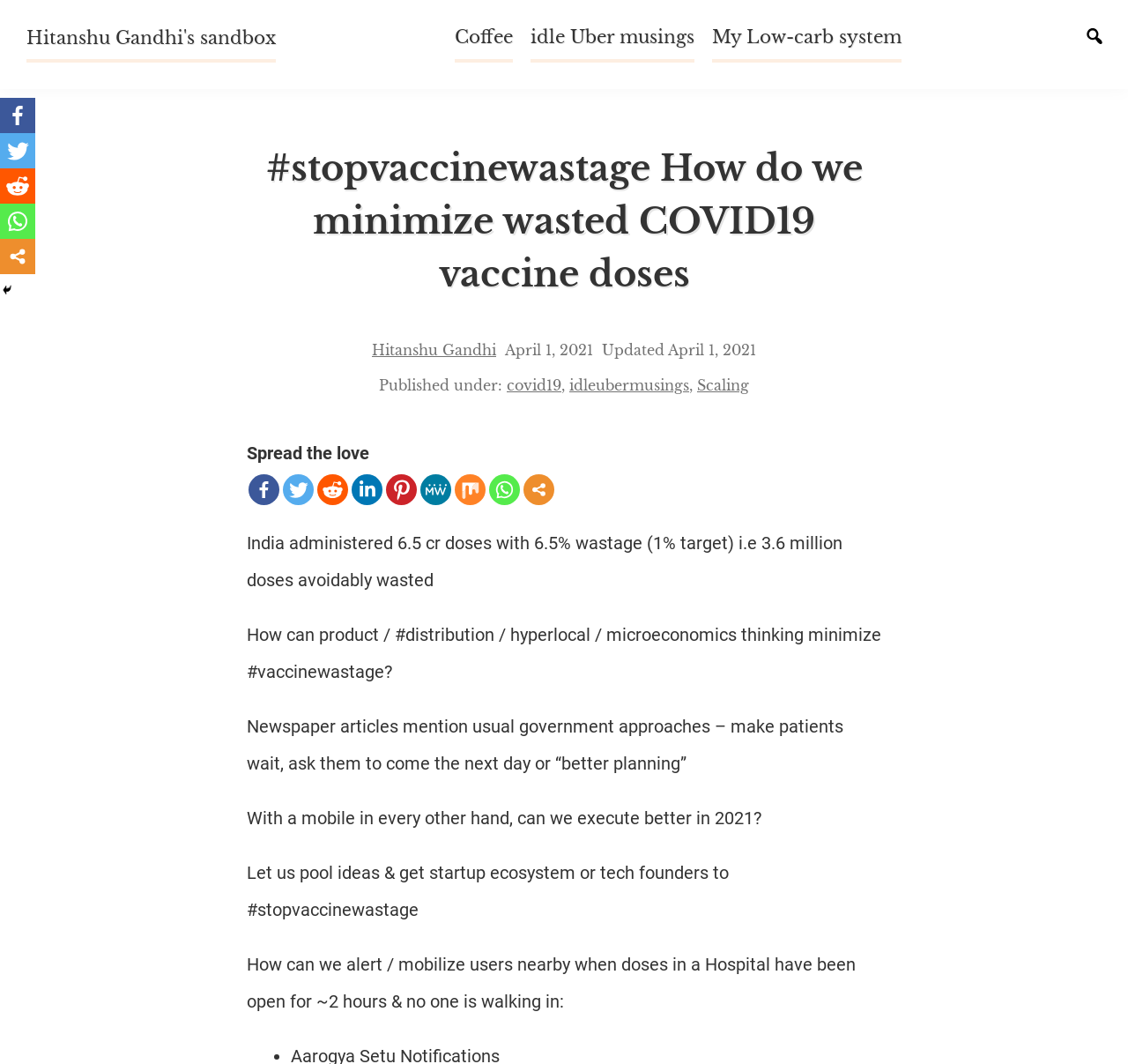Generate an in-depth caption that captures all aspects of the webpage.

This webpage appears to be a blog post or article discussing the issue of vaccine wastage in India. At the top of the page, there is a main menu navigation bar with links to various sections, including "Coffee", "idle Uber musings", and "My Low-carb system". Below this, there is a header section with the title "#stopvaccinewastage How do we minimize wasted COVID19 vaccine doses" and a link to the author's name, "Hitanshu Gandhi". 

To the right of the header section, there is a disclosure triangle that can be toggled to reveal a search function. Below the header section, there is a section with social media sharing links, including Facebook, Twitter, Reddit, and others. 

The main content of the page begins with a brief introduction, "Spread the love", followed by a series of paragraphs discussing the issue of vaccine wastage in India. The text explains that India has administered 6.5 crore doses with 6.5% wastage, resulting in 3.6 million doses being avoidably wasted. The author asks how product, distribution, hyperlocal, and microeconomics thinking can minimize vaccine wastage. 

The text then goes on to discuss the usual government approaches to addressing vaccine wastage, such as making patients wait or asking them to come the next day. The author suggests that with the widespread use of mobile phones, it should be possible to execute better in 2021. The author calls for pooling ideas and getting the startup ecosystem or tech founders to help stop vaccine wastage. 

The page also includes a series of questions, such as how to alert or mobilize users nearby when doses in a hospital have been open for ~2 hours and no one is walking in. At the bottom of the page, there is a repeat of the social media sharing links.